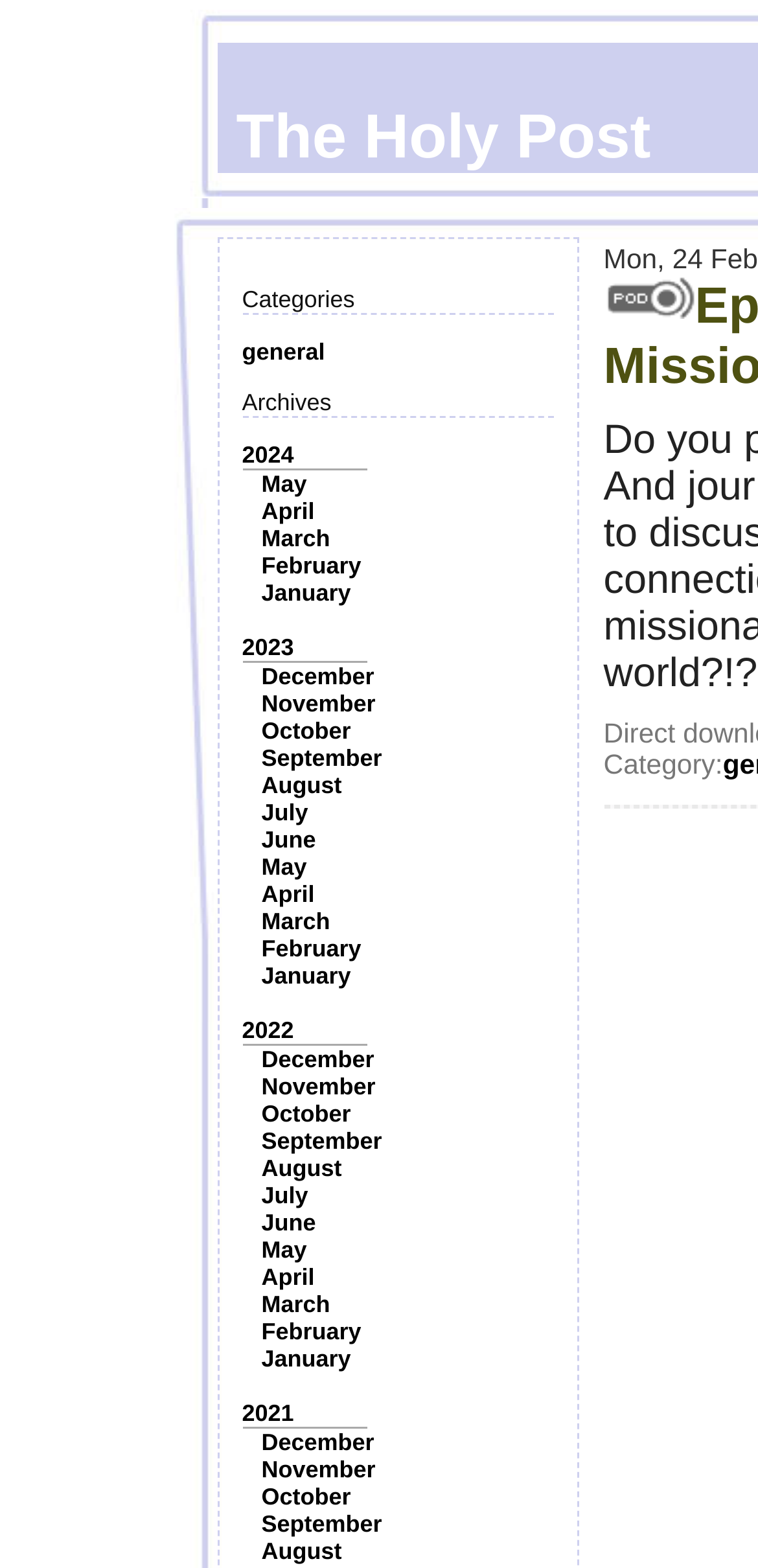Reply to the question with a single word or phrase:
How many years are listed?

3